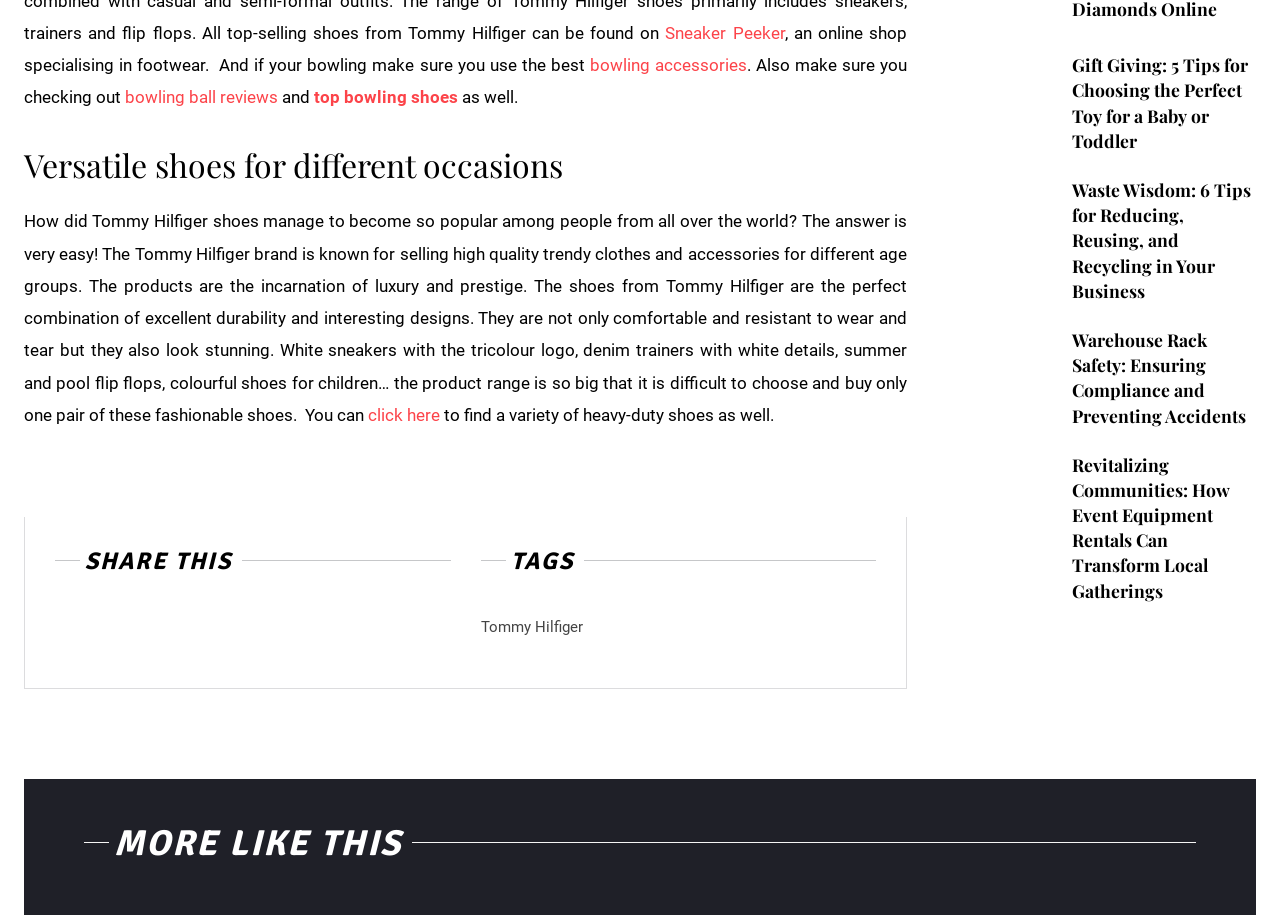Please determine the bounding box coordinates for the element with the description: "top bowling shoes".

[0.245, 0.096, 0.358, 0.117]